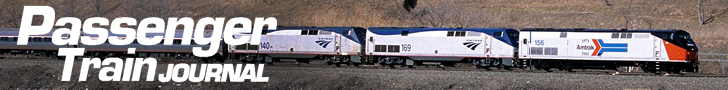Elaborate on all the features and components visible in the image.

The image showcases a sleek trio of Amtrak locomotives, identified by their distinctive white and blue color scheme, rolling across a rugged landscape. The locomotives are identified by their numbers: 140, 169, and 156, indicating their operational status within the Amtrak fleet. The title "Passenger Train Journal" prominently displayed in bold white font conveys the focus of the publication, aimed at rail enthusiasts and those interested in passenger railways. The backdrop features a dry, hilly terrain, emphasizing the rugged beauty of train travel in the United States. This striking image encapsulates the blend of modern engineering and the scenic vistas traditionally associated with rail travel.